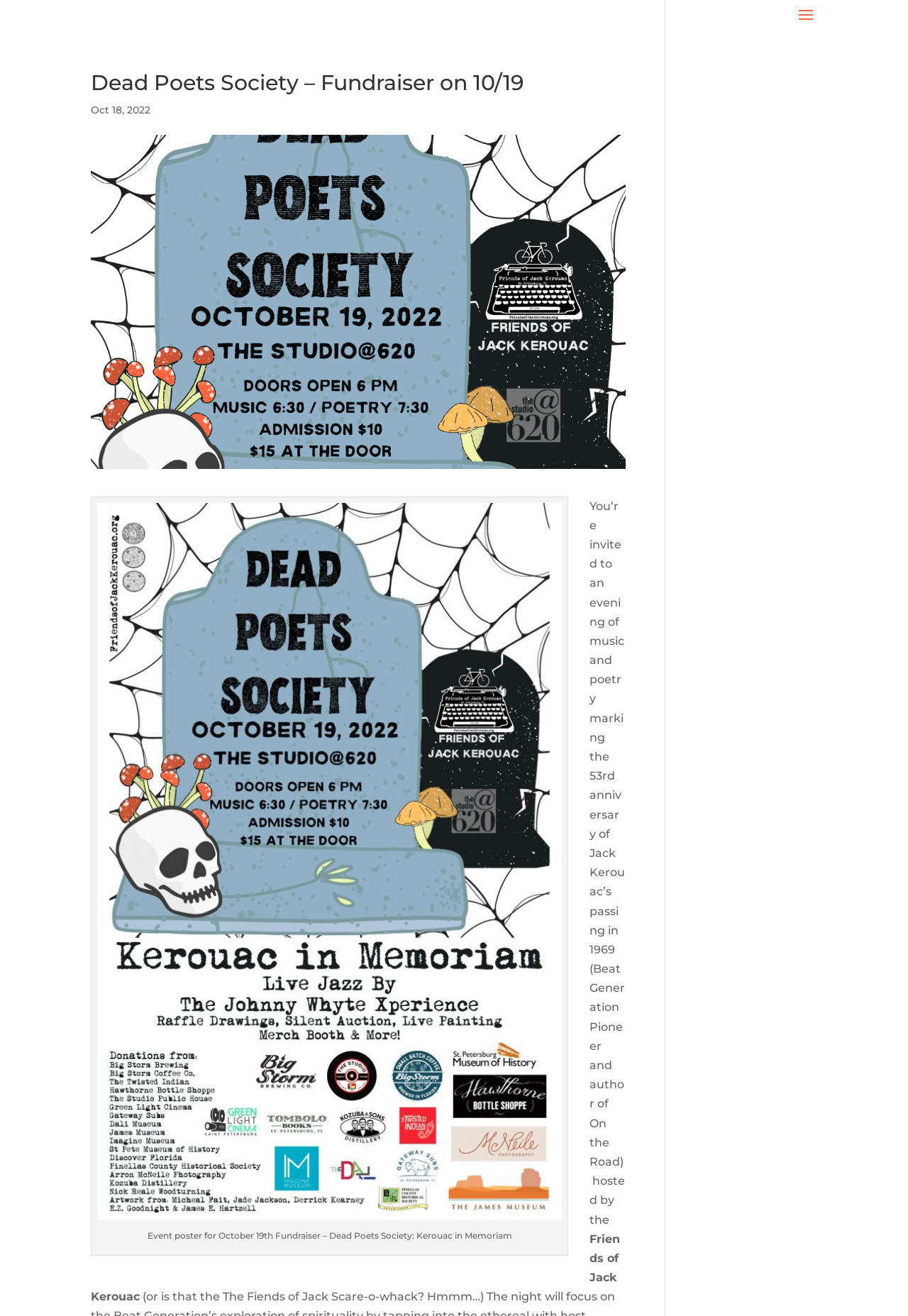What is the date of the fundraiser event?
Deliver a detailed and extensive answer to the question.

I found the answer by looking at the heading 'Dead Poets Society – Fundraiser on 10/19' which indicates the date of the event.